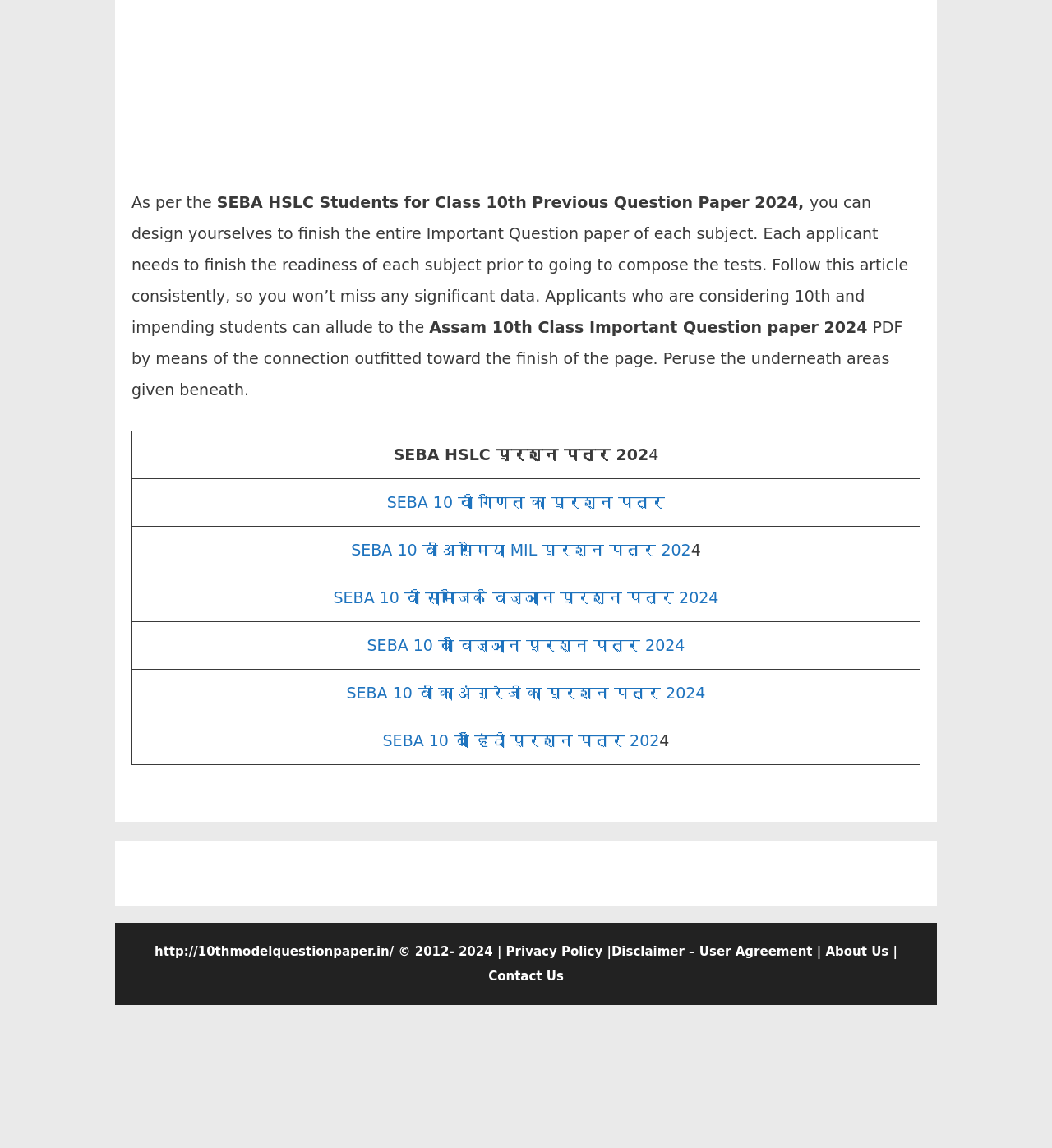Please determine the bounding box coordinates of the element's region to click in order to carry out the following instruction: "download SEBA 10 वीं सामाजिक विज्ञान प्रश्न पत्र 2024". The coordinates should be four float numbers between 0 and 1, i.e., [left, top, right, bottom].

[0.317, 0.312, 0.683, 0.328]